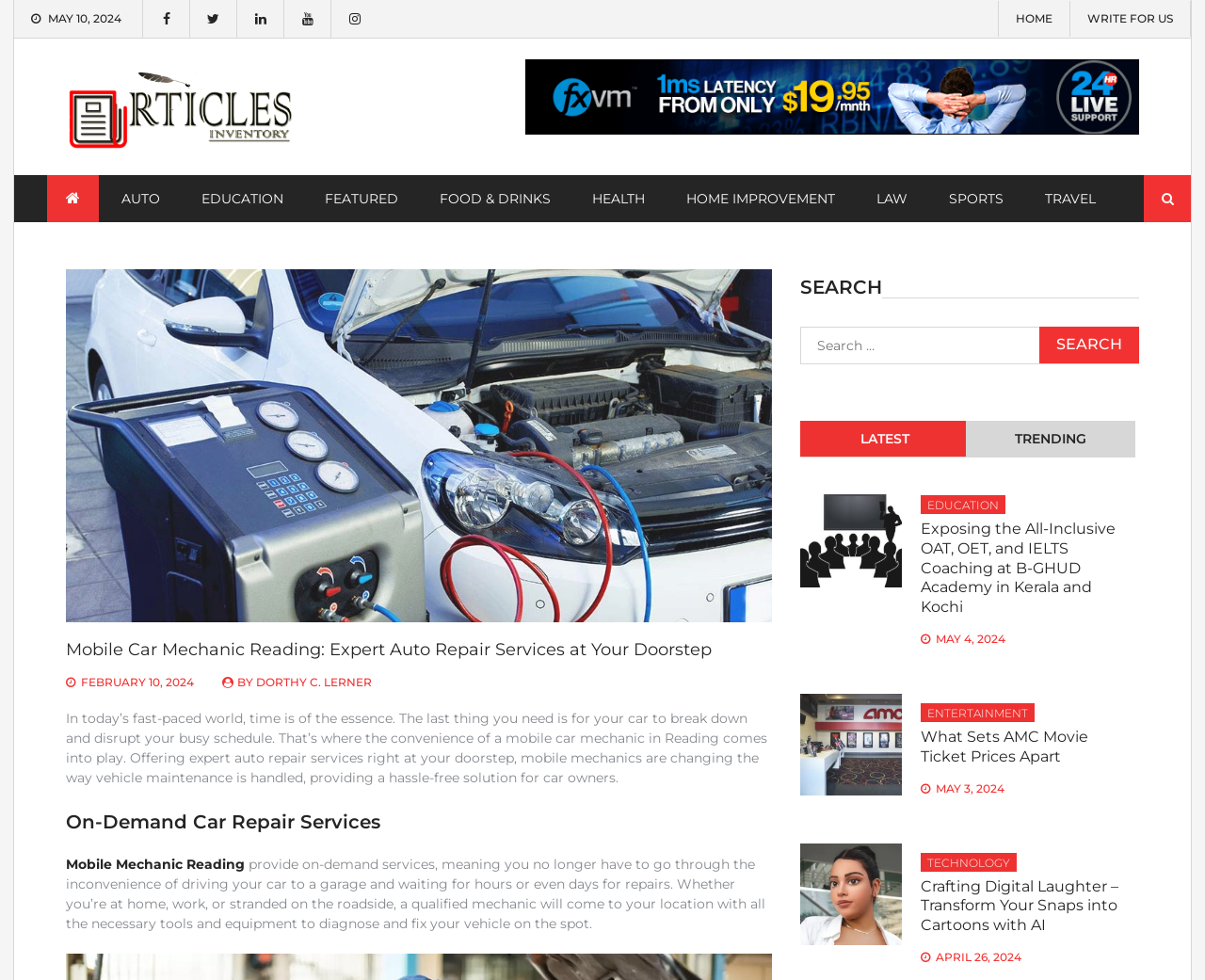Create a detailed summary of the webpage's content and design.

This webpage is about a mobile car mechanic service in Reading, offering expert auto repair services at customers' doorsteps. At the top, there are social media links, including Facebook, Twitter, LinkedIn, YouTube, and Instagram, aligned horizontally. Below them, there are navigation links, including "Home", "Write for Us", and "Article Inventory", which is accompanied by an image.

On the left side, there is a vertical menu with various categories, such as "Auto", "Education", "Featured", "Food & Drinks", "Health", "Home Improvement", "Law", "Sports", and "Travel". Below the menu, there is a search bar with a "Search" button.

The main content area is divided into sections. The first section has a heading "Mobile Car Mechanic Reading: Expert Auto Repair Services at Your Doorstep" and a paragraph of text describing the convenience of mobile car mechanics. Below this, there is a section with a heading "On-Demand Car Repair Services" and another paragraph of text explaining the benefits of on-demand car repair services.

To the right of the main content area, there are three sections labeled "SEARCH", "LATEST", and "TRENDING". The "SEARCH" section has a search bar and a "Search" button. The "LATEST" and "TRENDING" sections display three articles each, with images, headings, and dates. The articles are categorized under "EDUCATION", "ENTERTAINMENT", and "TECHNOLOGY", respectively.